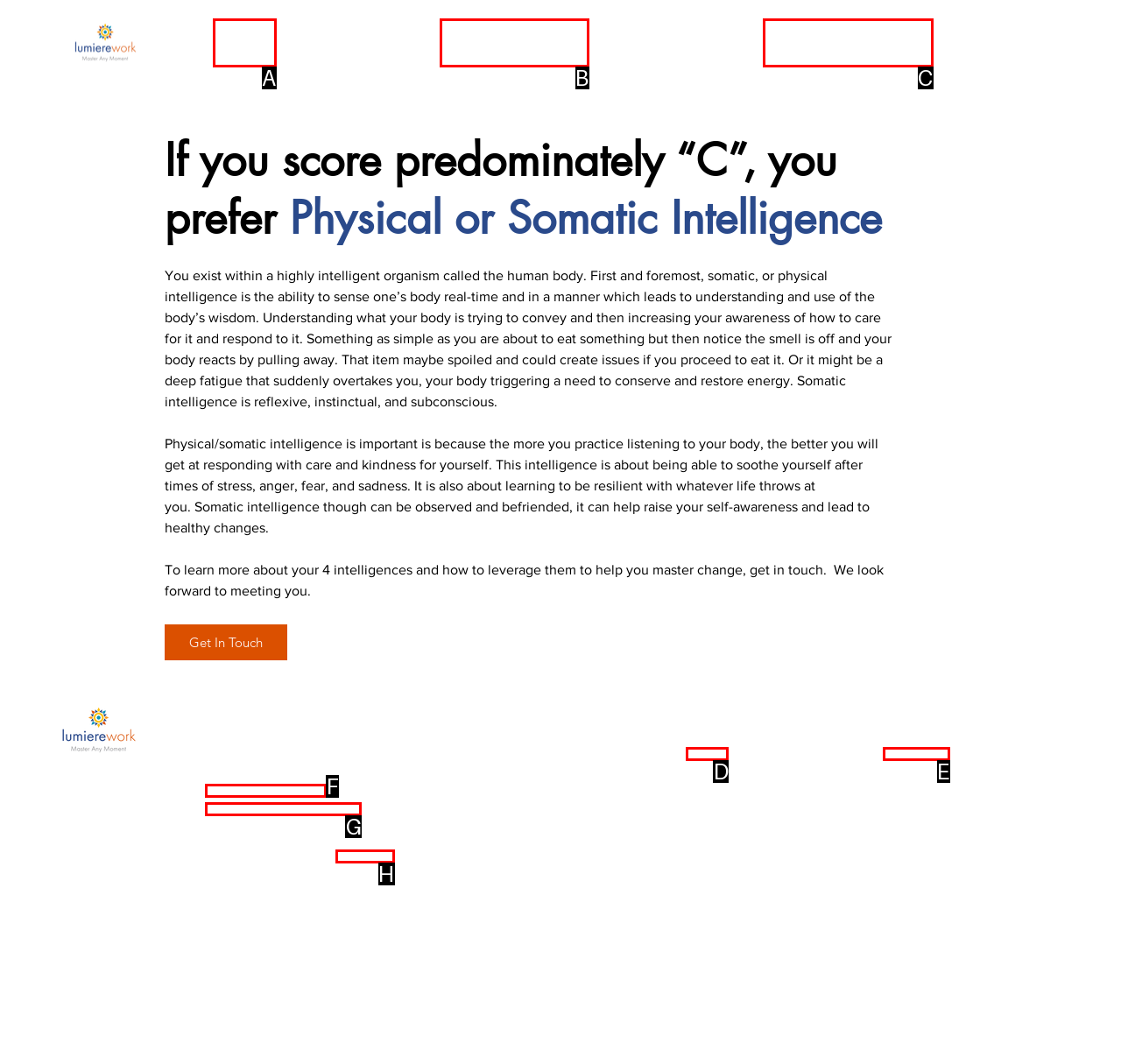From the options provided, determine which HTML element best fits the description: LumiereWork™ Programs. Answer with the correct letter.

F